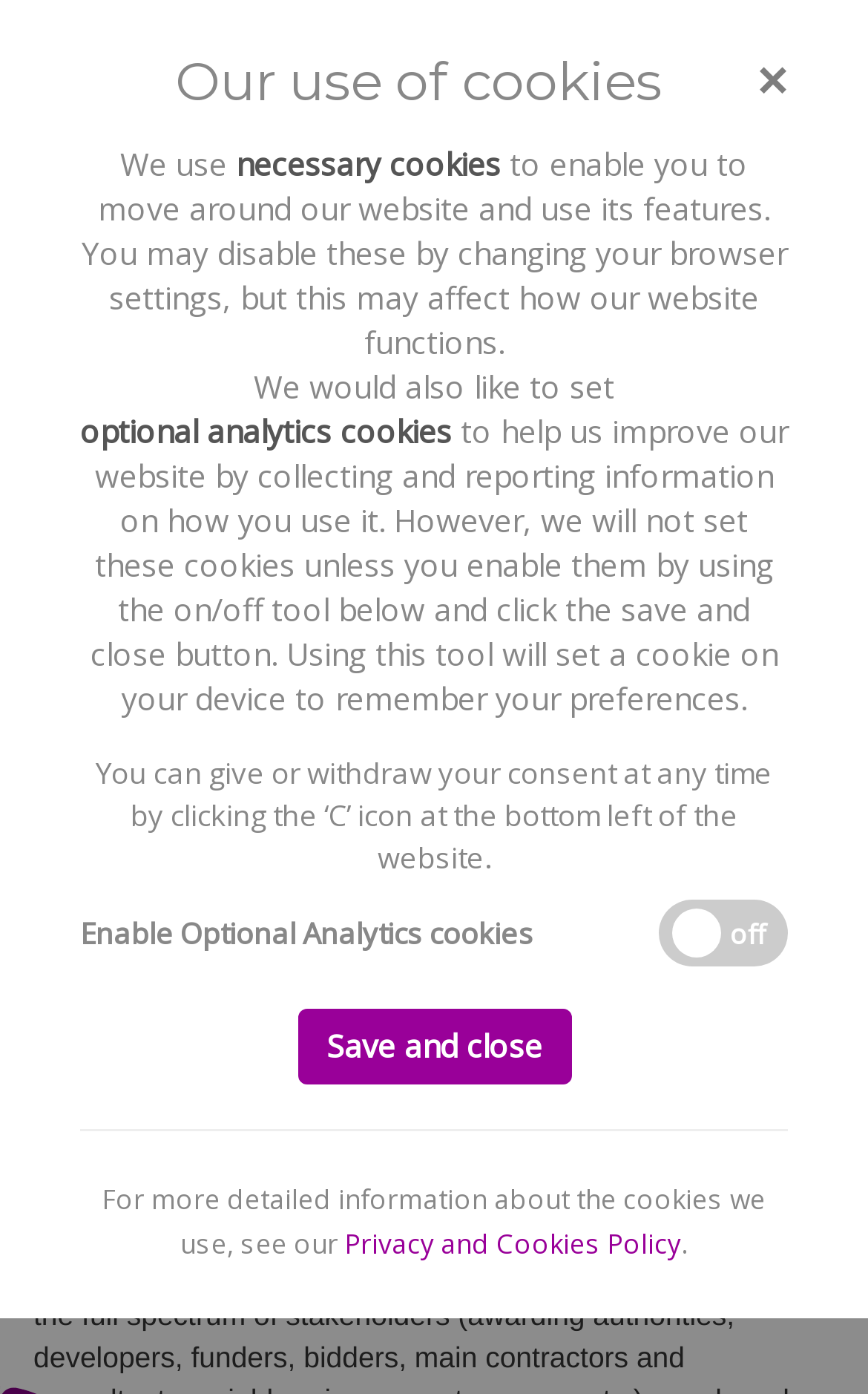Where can users find more information about the cookies used?
Please describe in detail the information shown in the image to answer the question.

Users can find more information about the cookies used by clicking on the 'Privacy and Cookies Policy' link, which is located at the bottom of the webpage.